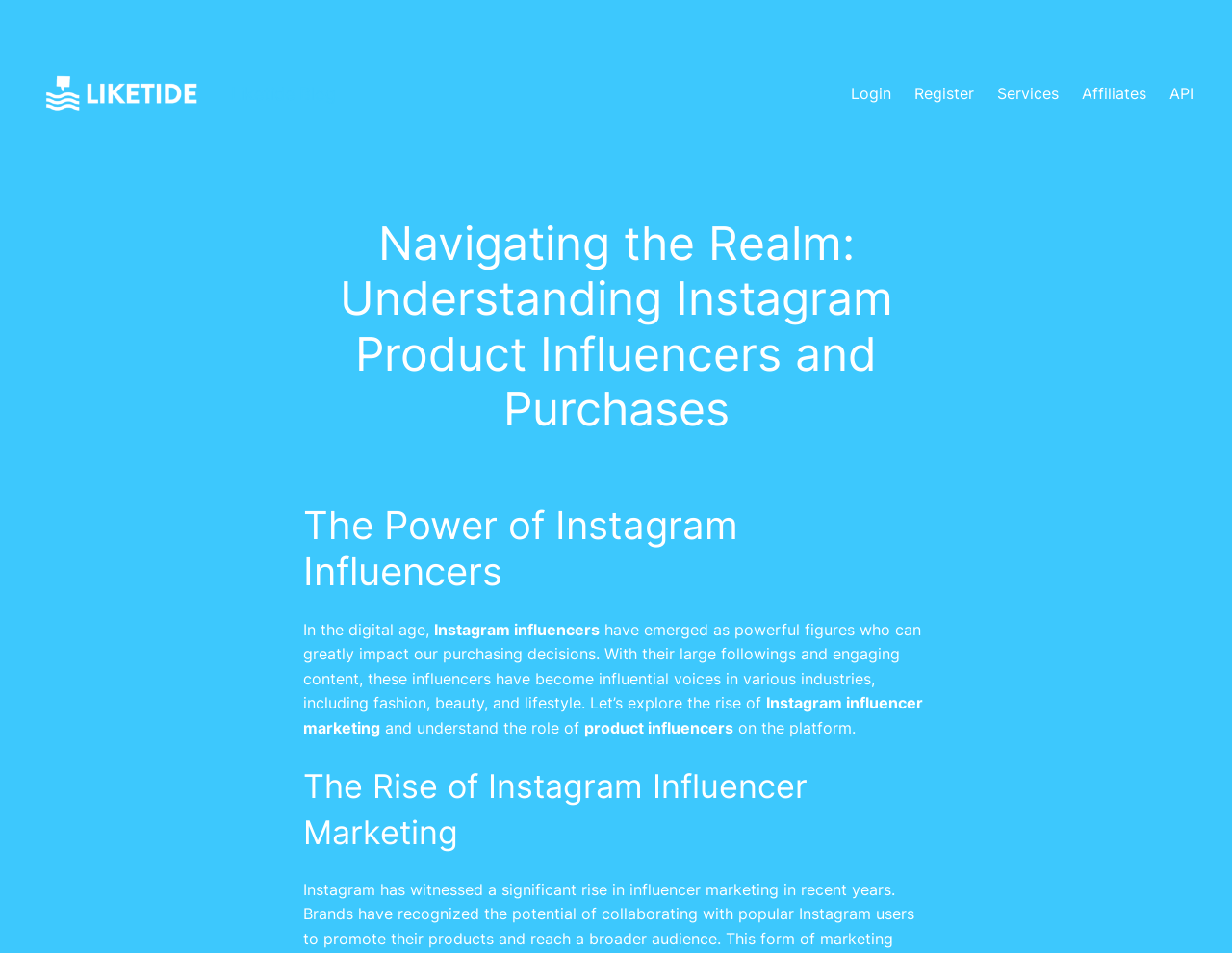Using the provided element description: "Register", identify the bounding box coordinates. The coordinates should be four floats between 0 and 1 in the order [left, top, right, bottom].

[0.742, 0.086, 0.791, 0.111]